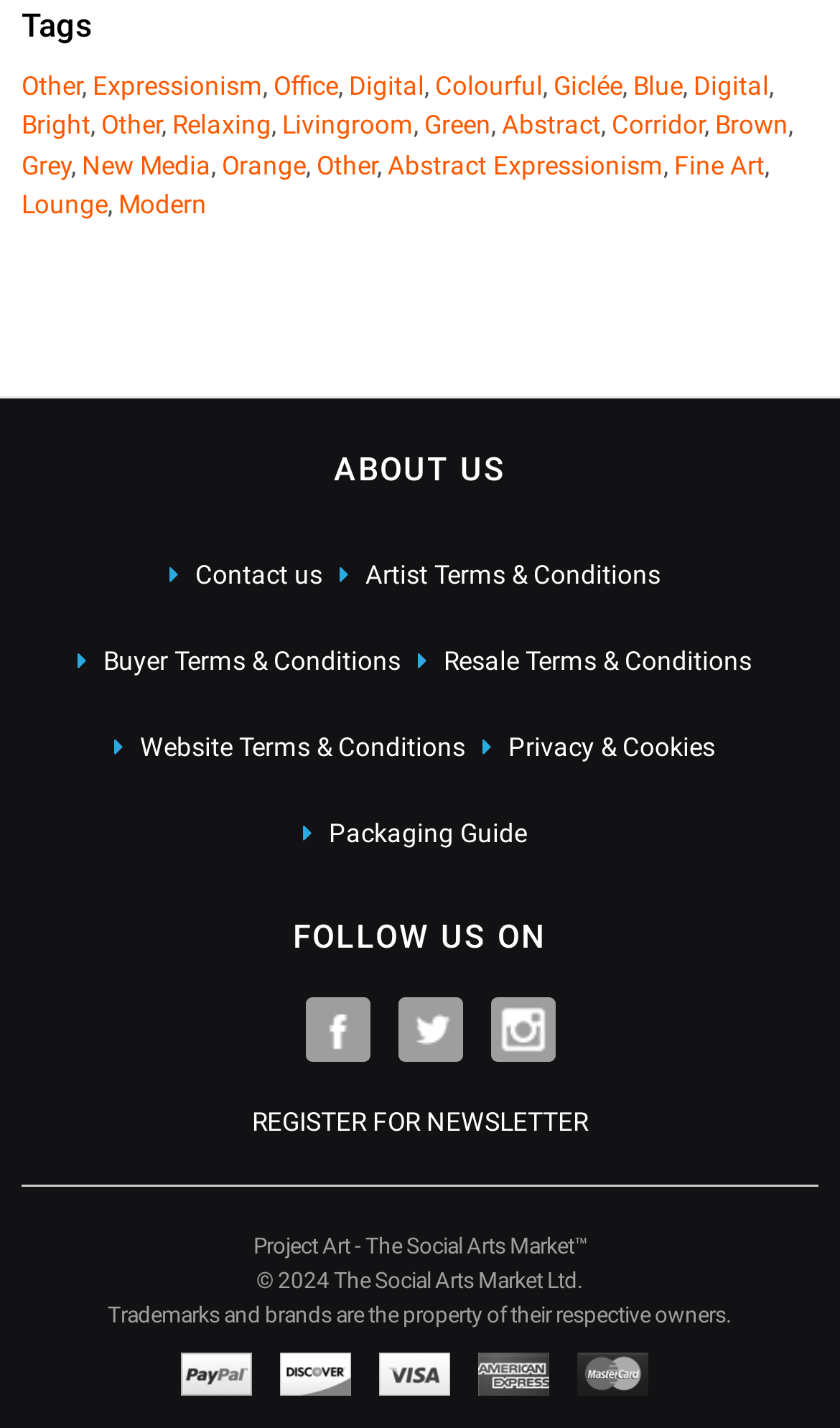What type of market is Project Art?
Using the screenshot, give a one-word or short phrase answer.

Social Arts Market